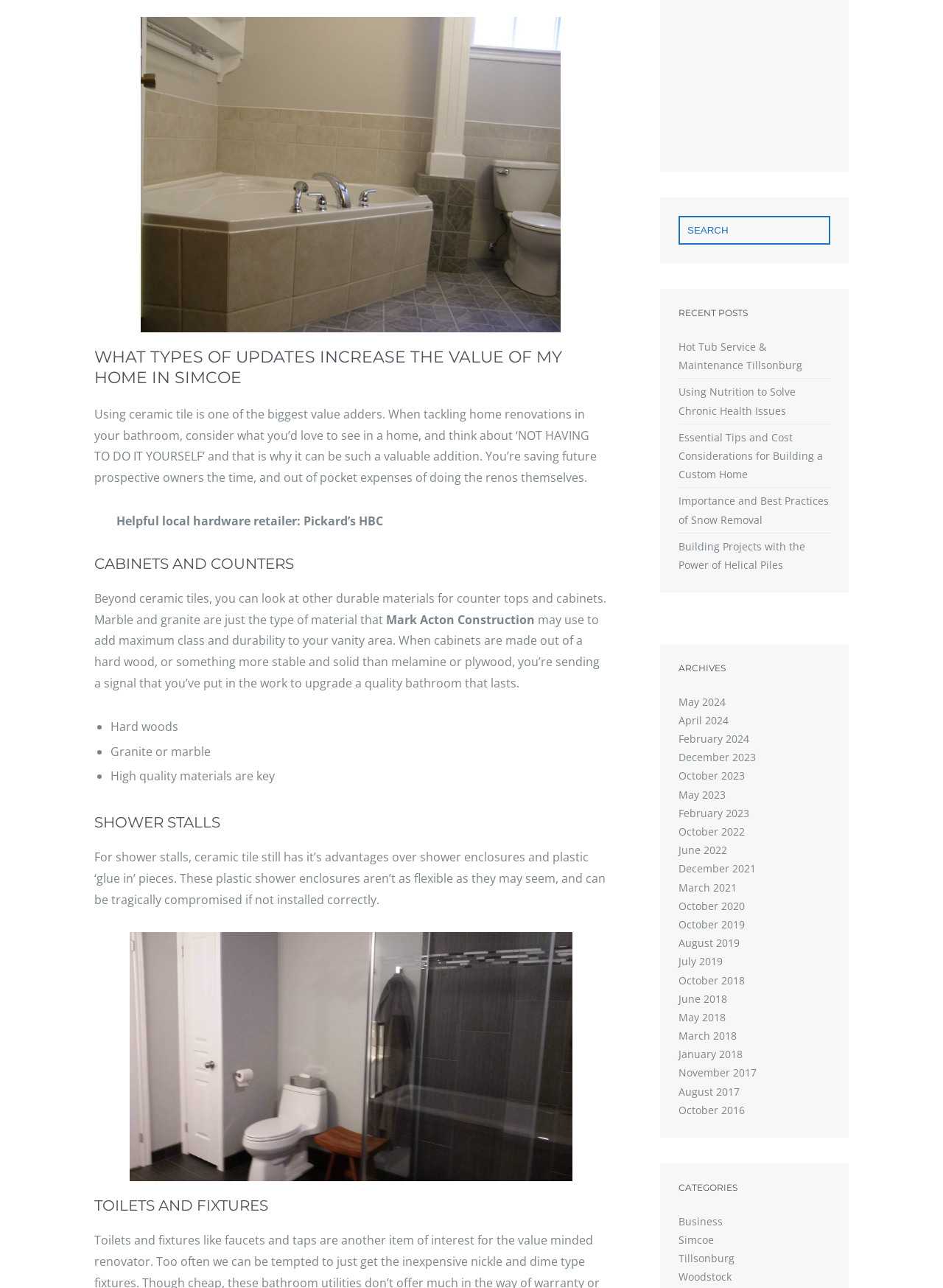What is the advantage of ceramic tile over shower enclosures and plastic pieces?
Based on the image, give a one-word or short phrase answer.

More flexible